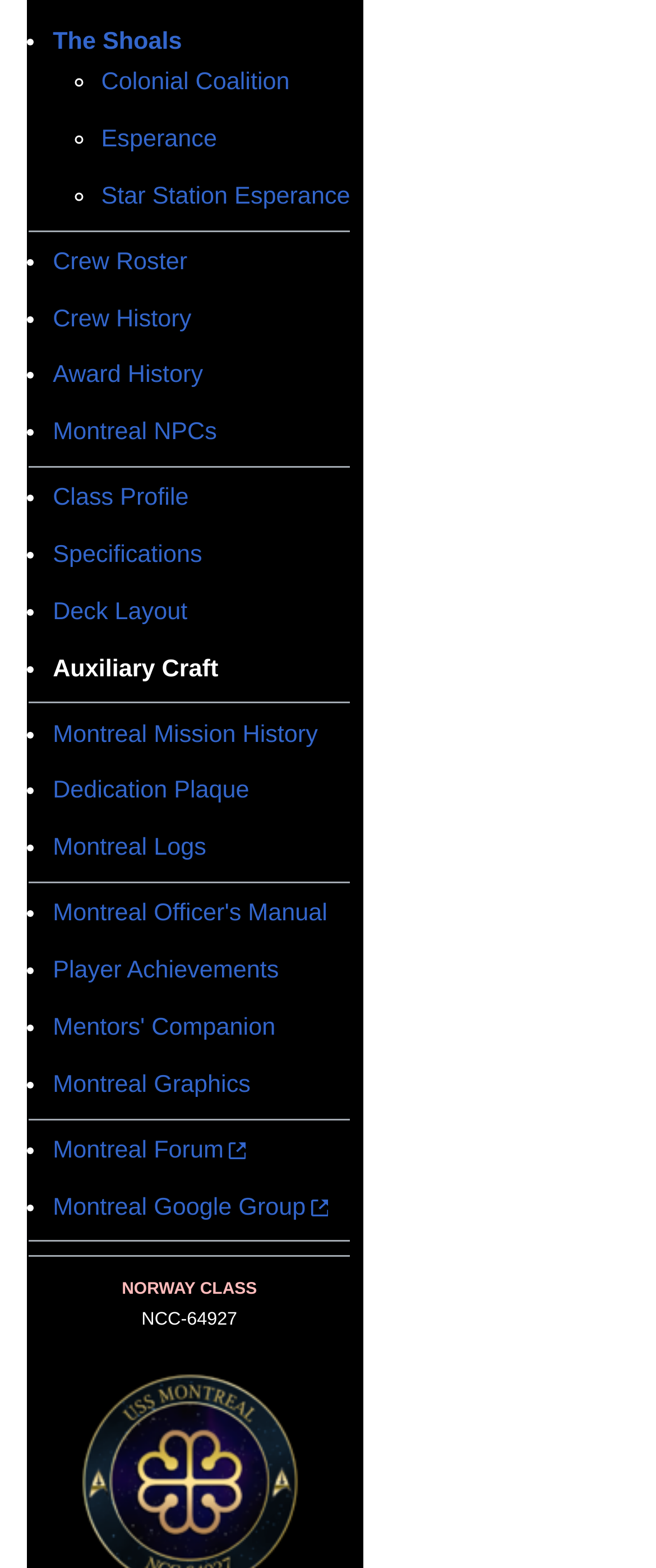Please answer the following query using a single word or phrase: 
What is the name of the star station?

Esperance